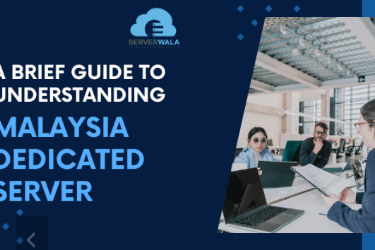Describe the image in great detail, covering all key points.

The image features a professional office scene showcasing a team of business professionals engaged in a discussion. In the foreground, a diverse group of individuals, including a woman and men in formal attire, gather around a sleek conference table covered with documents and a laptop, indicating a collaborative atmosphere. The background highlights a modern office design with bright lighting and a spacious layout, suggesting a productive work environment. 

Prominently displayed on the left side of the image are the words "A Brief Guide to Understanding" atop "MALAYSIA DEDICATED SERVER," which indicates that the content pertains to web hosting services offered in Malaysia, emphasizing the significance of dedicated servers for businesses. The branding logo of "SERVERWALA" is illustrated at the top left, reinforcing the company's identity within the tech industry. The overall design combines professional imagery with informative text to appeal to potential clients seeking dedicated server solutions.